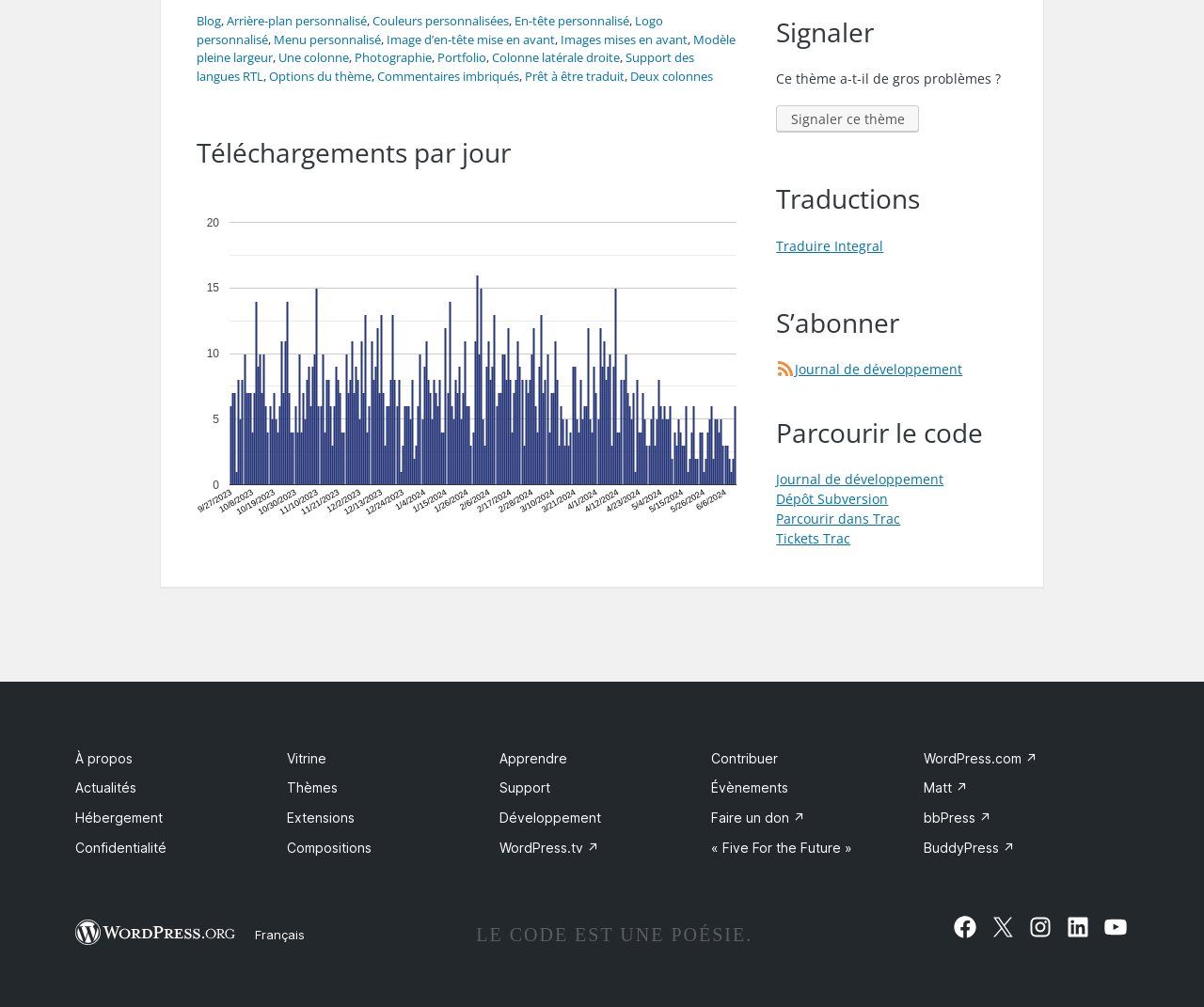Determine the bounding box of the UI element mentioned here: "Image d’en-tête mise en avant". The coordinates must be in the format [left, top, right, bottom] with values ranging from 0 to 1.

[0.321, 0.031, 0.461, 0.047]